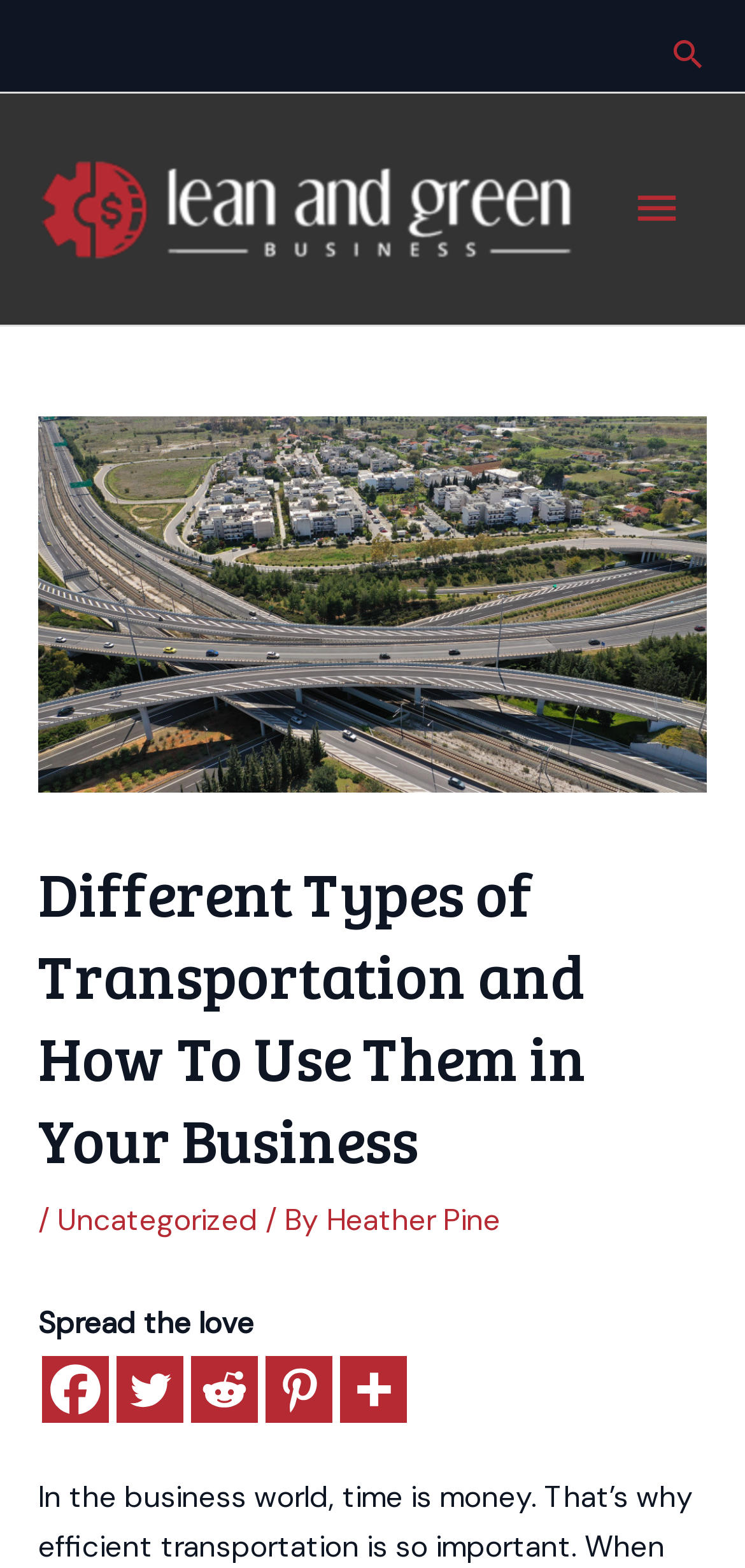What is the author of the article?
Using the image as a reference, give an elaborate response to the question.

The author of the article is mentioned at the top of the webpage, below the main heading. The text '/ By Heather Pine' has a bounding box of [0.346, 0.766, 0.438, 0.79] and [0.438, 0.766, 0.672, 0.79] respectively.